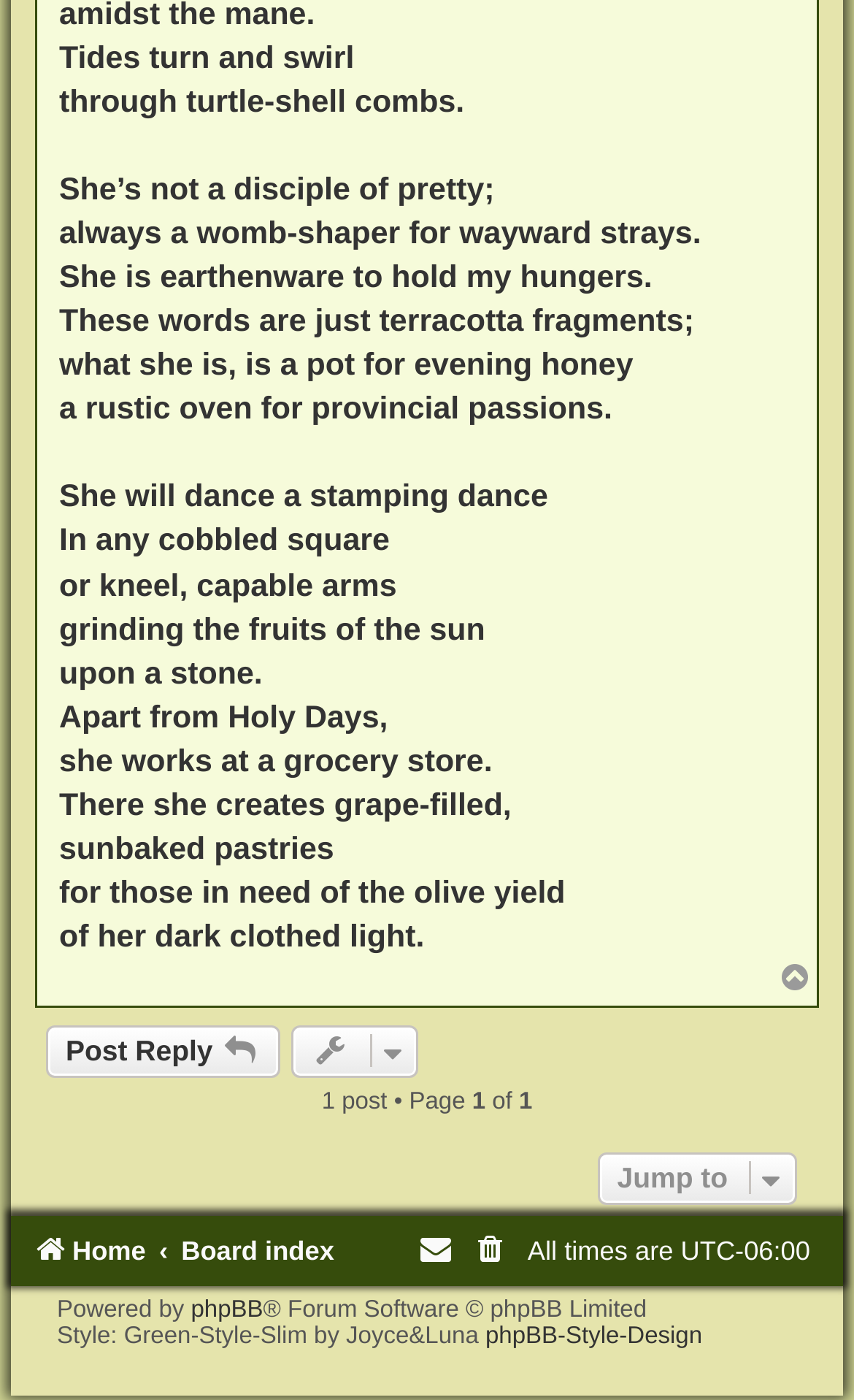Please identify the bounding box coordinates of the element I need to click to follow this instruction: "Go to 'Home'".

[0.038, 0.883, 0.171, 0.905]